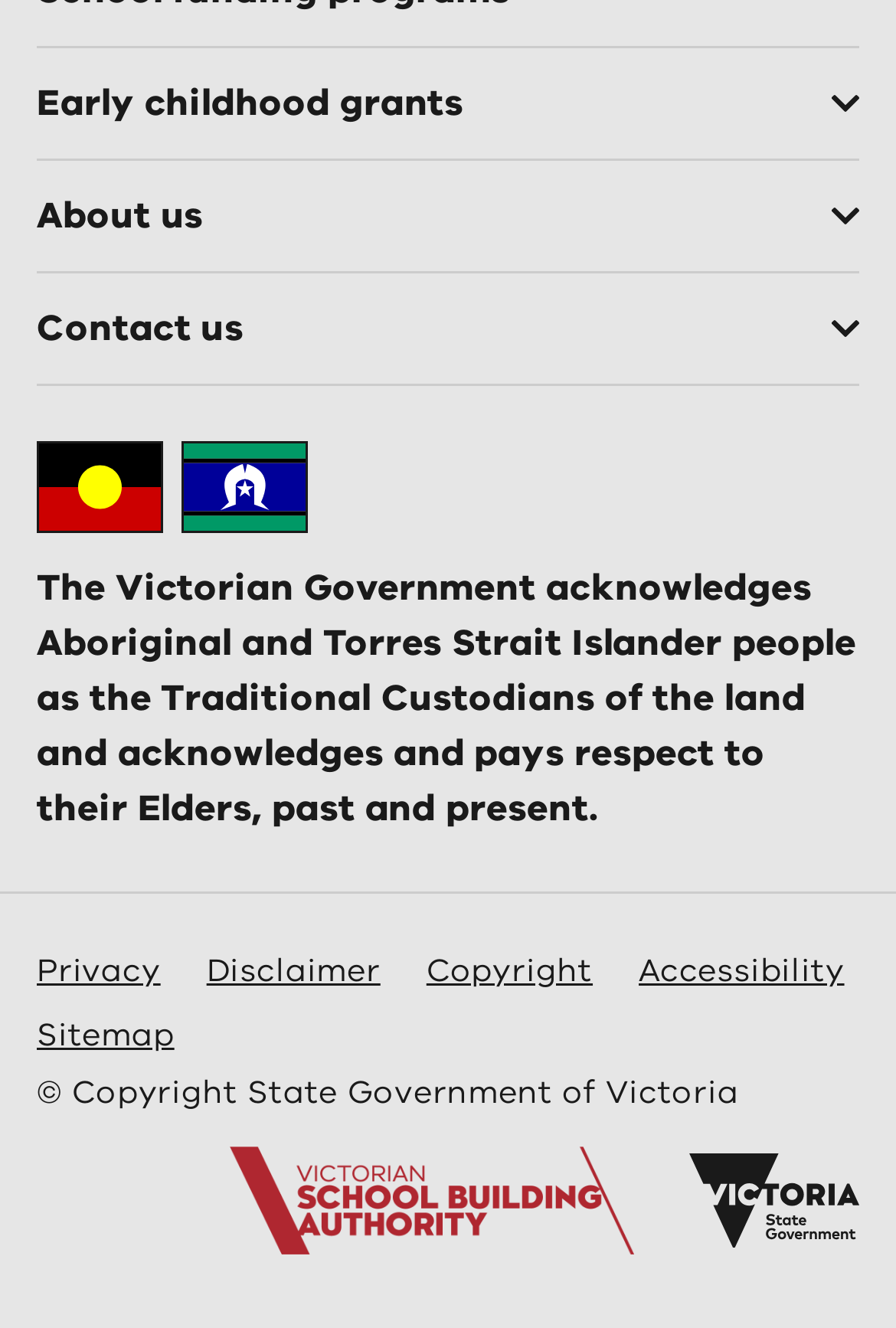Locate the bounding box of the UI element with the following description: "Early childhood grants".

[0.0, 0.034, 1.0, 0.12]